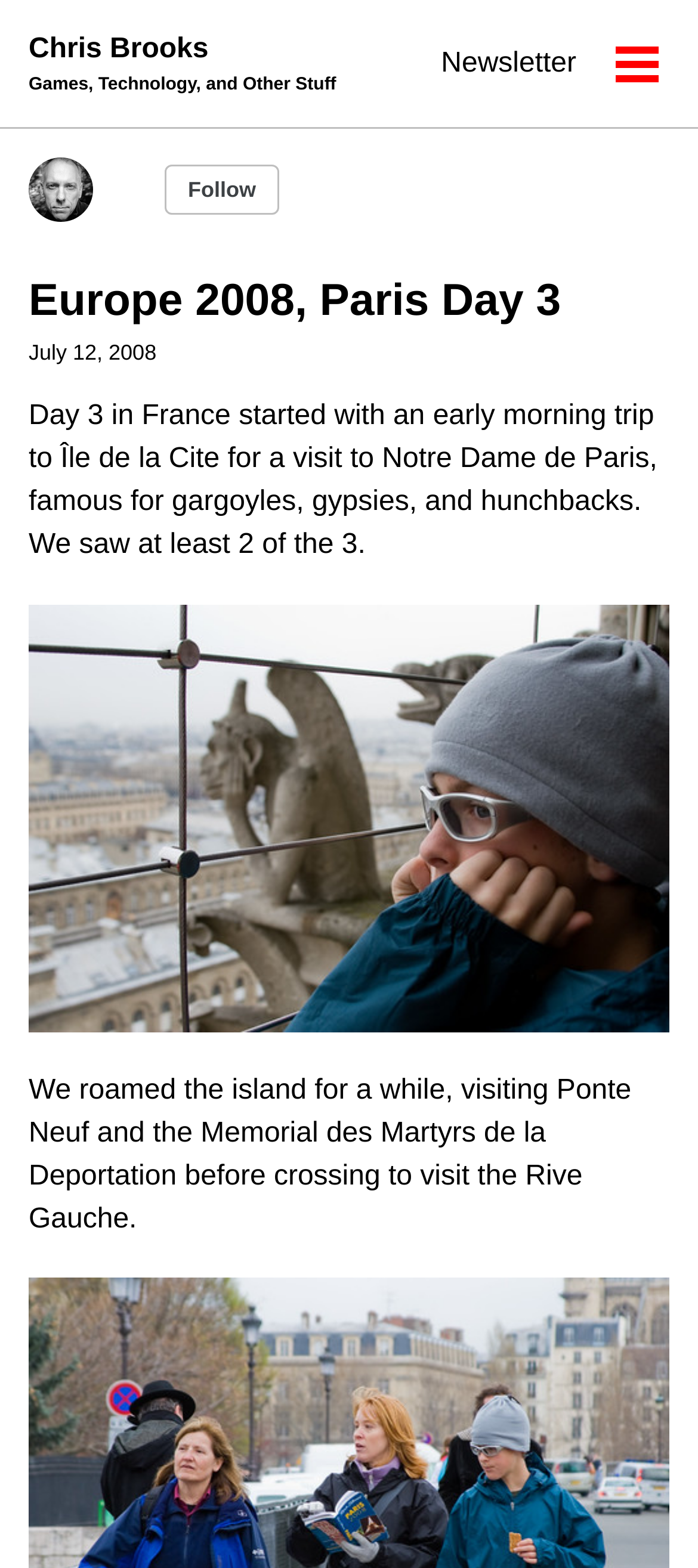Predict the bounding box coordinates of the UI element that matches this description: "alt="Strike a pose"". The coordinates should be in the format [left, top, right, bottom] with each value between 0 and 1.

[0.041, 0.512, 0.959, 0.531]